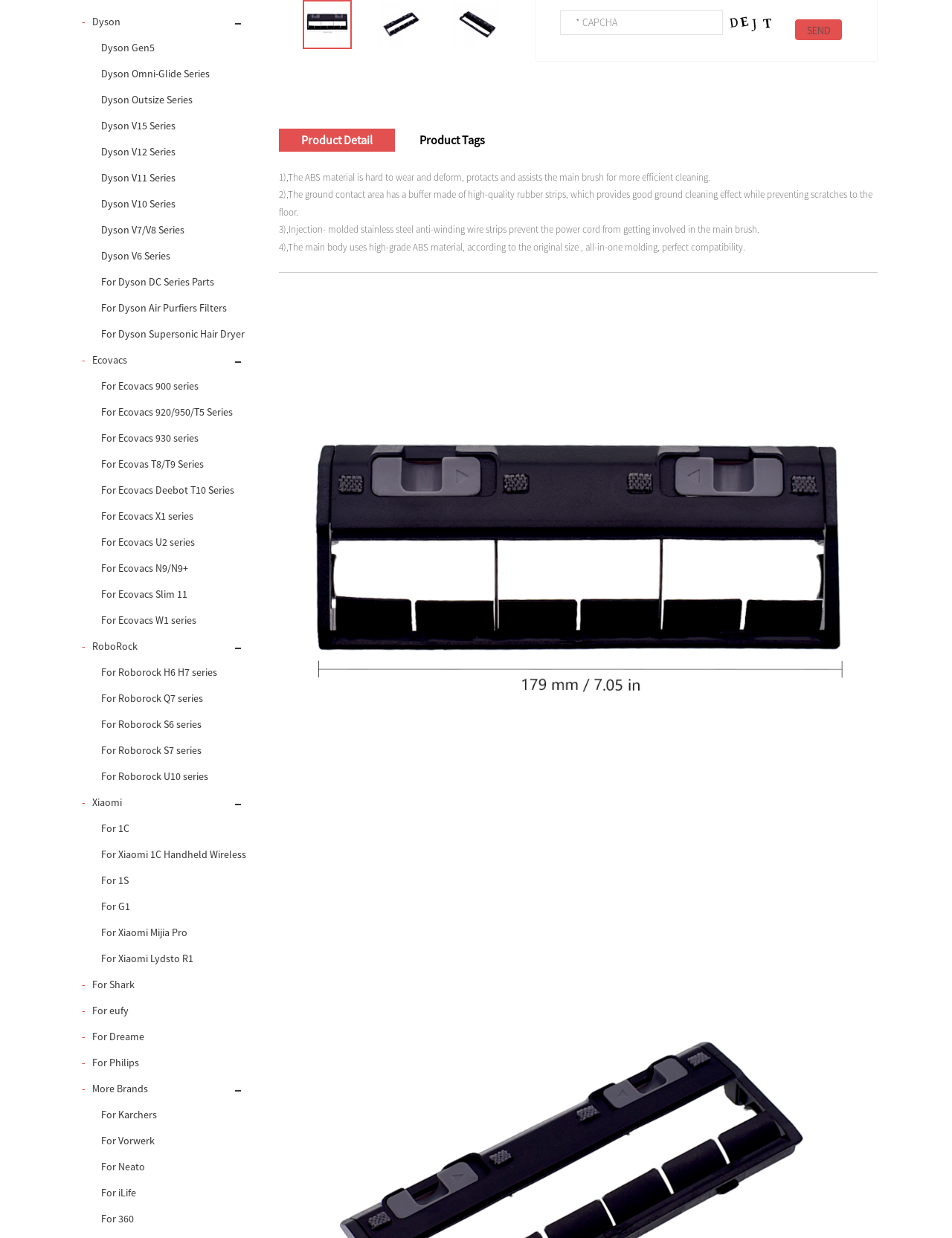Based on the element description For Ecovacs Deebot T10 Series, identify the bounding box of the UI element in the given webpage screenshot. The coordinates should be in the format (top-left x, top-left y, bottom-right x, bottom-right y) and must be between 0 and 1.

[0.106, 0.39, 0.246, 0.401]